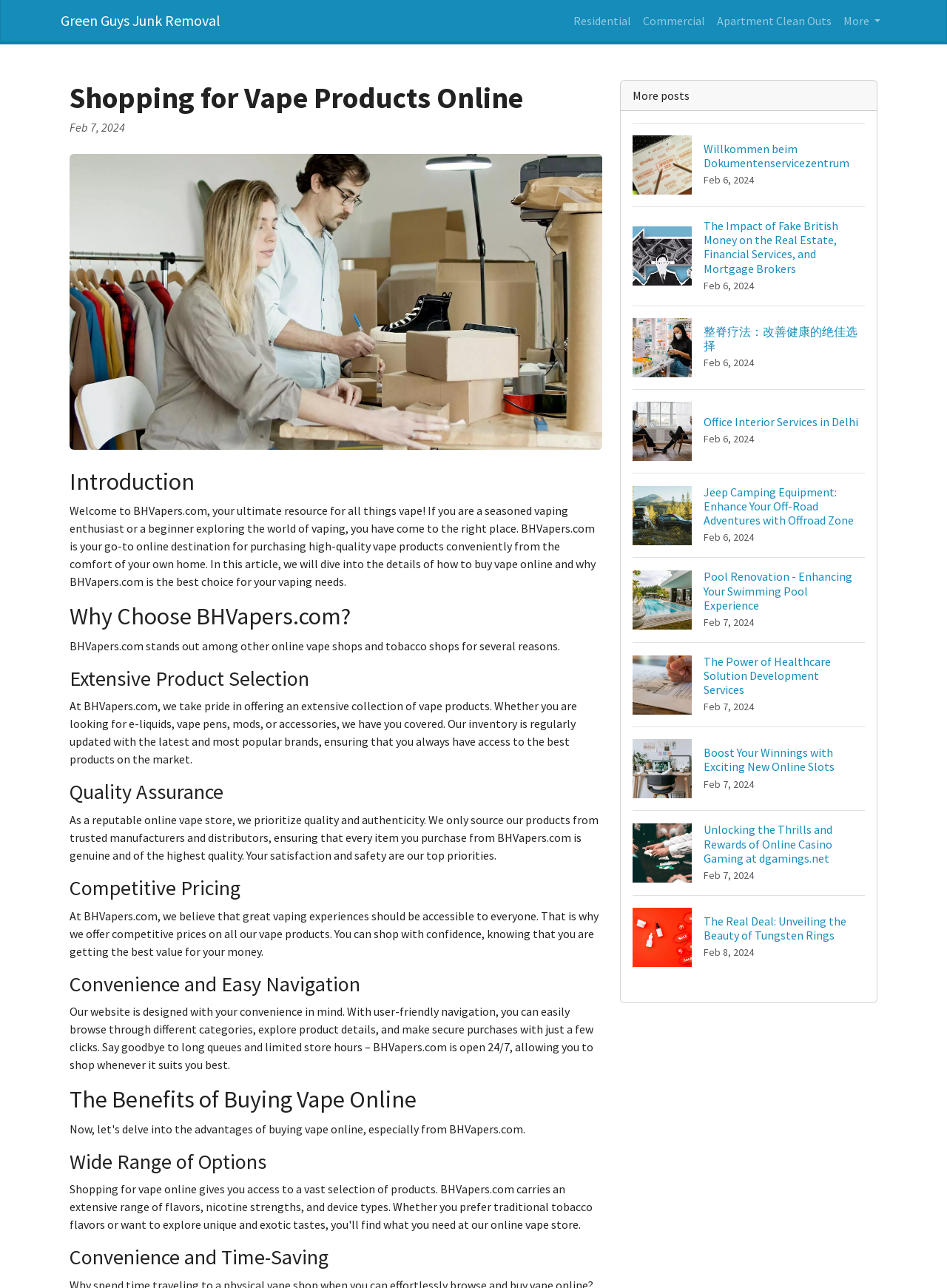Based on the image, provide a detailed response to the question:
How often is the inventory of BHVapers.com updated?

The webpage states that the inventory of BHVapers.com is regularly updated with the latest and most popular brands, ensuring that customers always have access to the best products on the market.